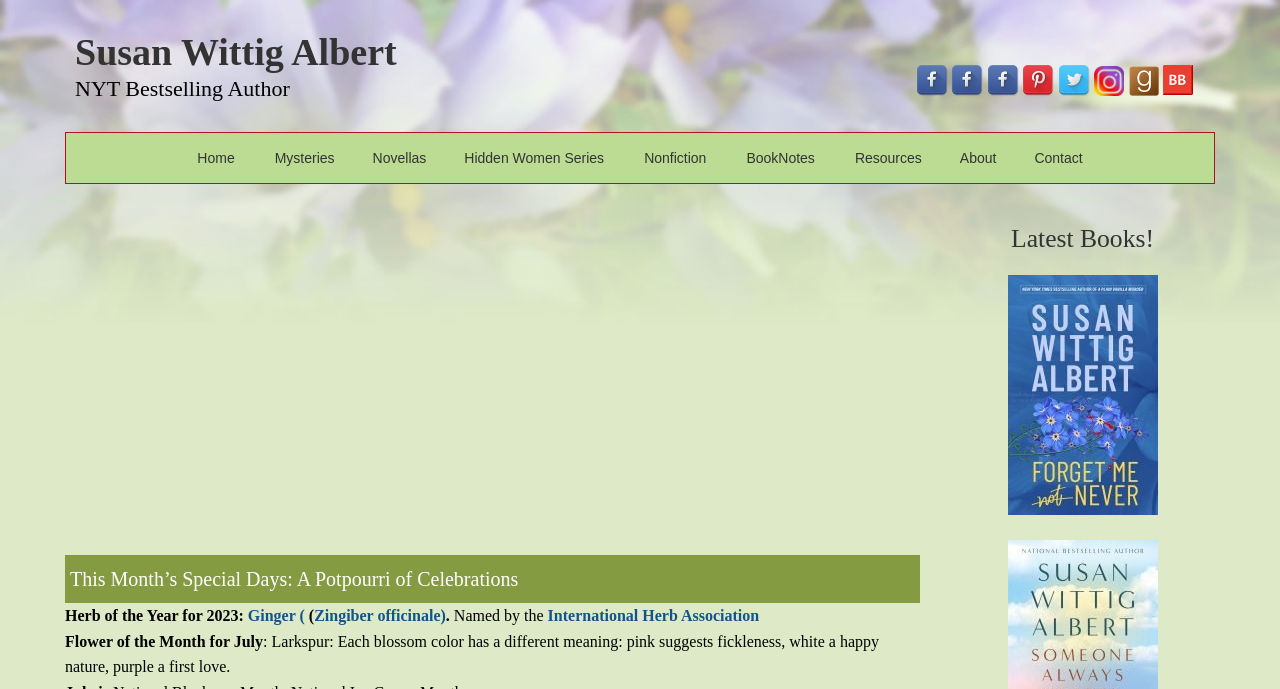Reply to the question with a single word or phrase:
What is the title of the section below the navigation menu?

This Month’s Special Days: A Potpourri of Celebrations